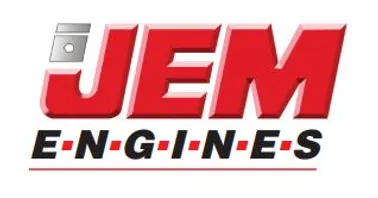Please examine the image and provide a detailed answer to the question: What is Jem Engines recognized as in the UK?

The caption states that Jem Engines is recognized as one of the UK's largest suppliers of replacement parts for Kubota and Beta Marine engines, highlighting the company's reputation and market position in the industry.